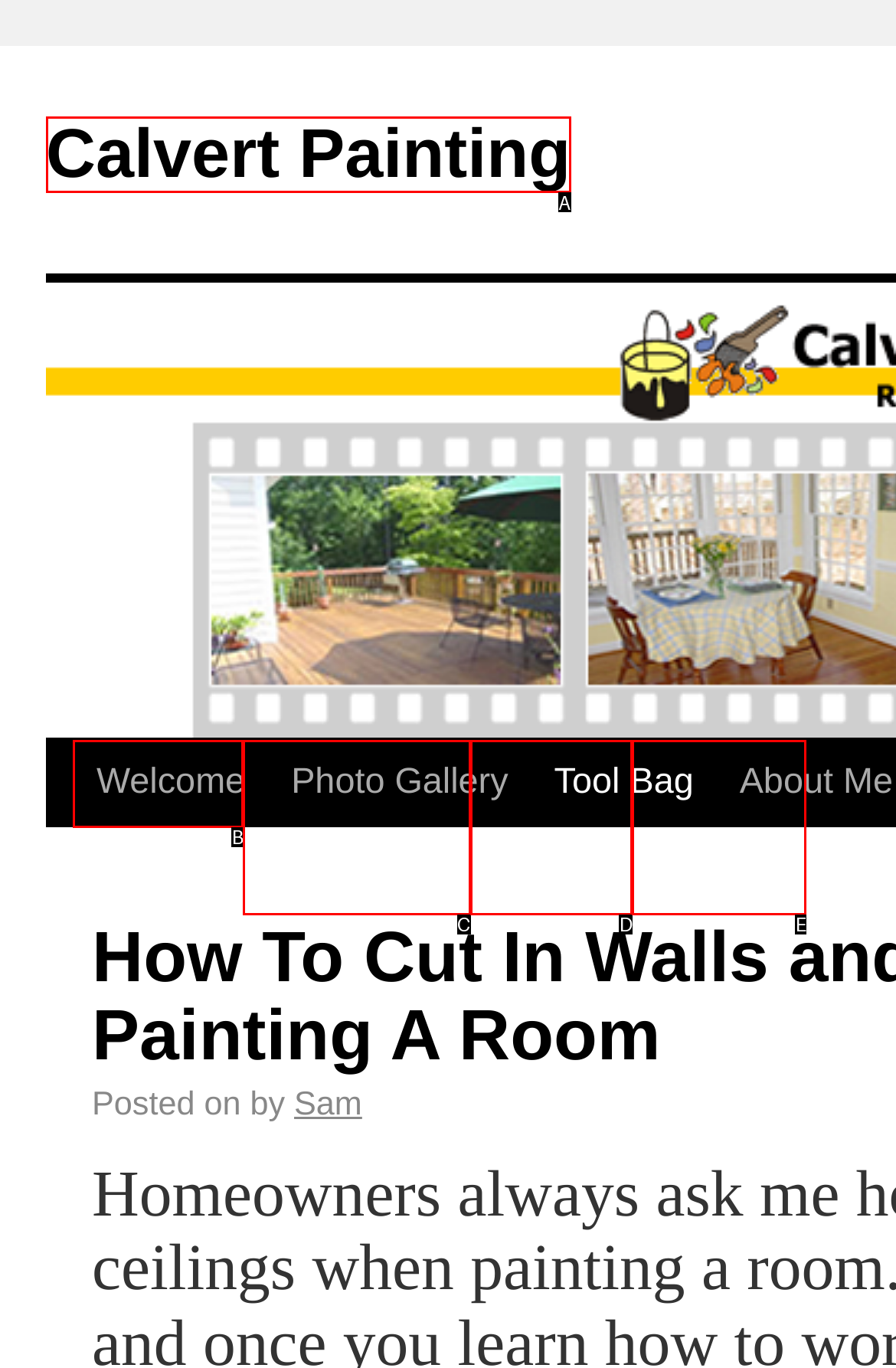Determine the option that best fits the description: Tool Bag
Reply with the letter of the correct option directly.

D